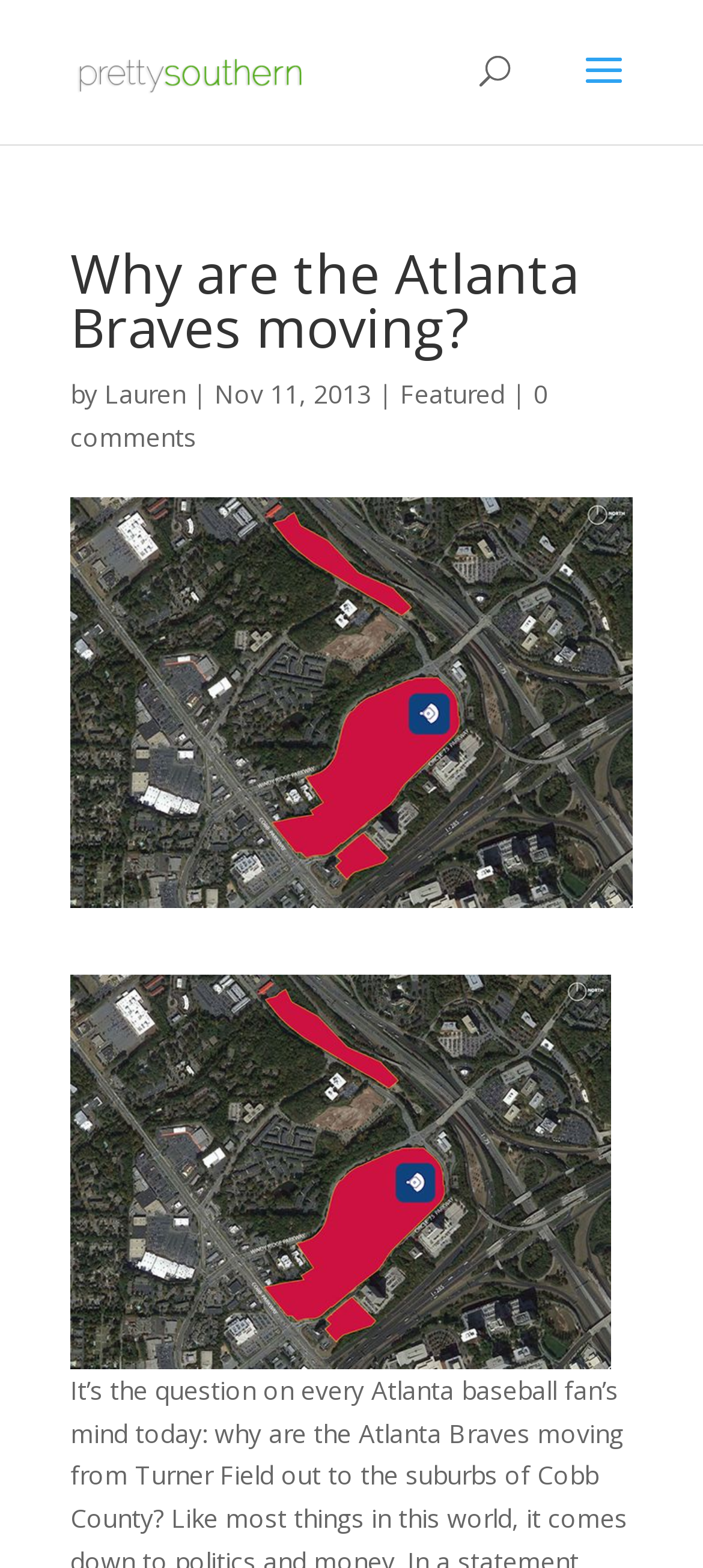How many comments does the article have?
Using the image, answer in one word or phrase.

0